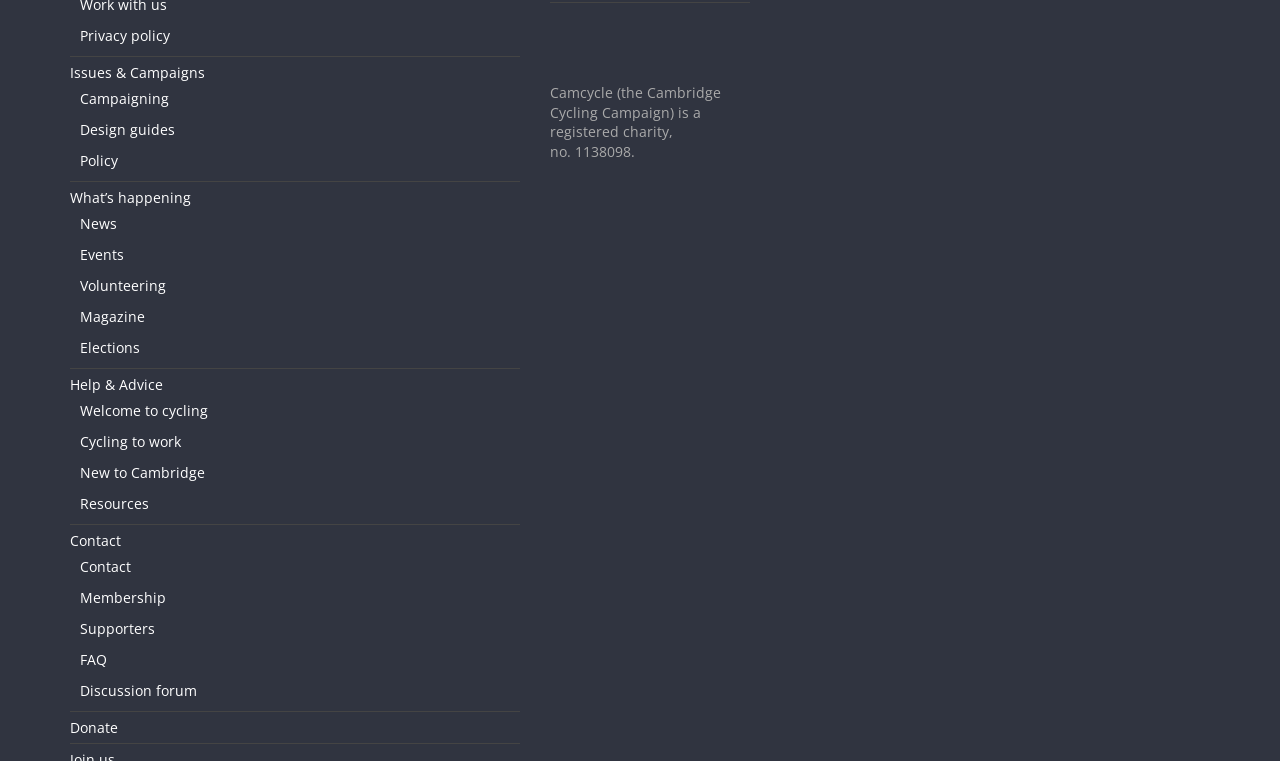What is the purpose of the 'Help & Advice' link?
Refer to the image and provide a detailed answer to the question.

Based on the link text 'Help & Advice', I inferred that the purpose of this link is to provide help and advice to users, likely related to cycling.